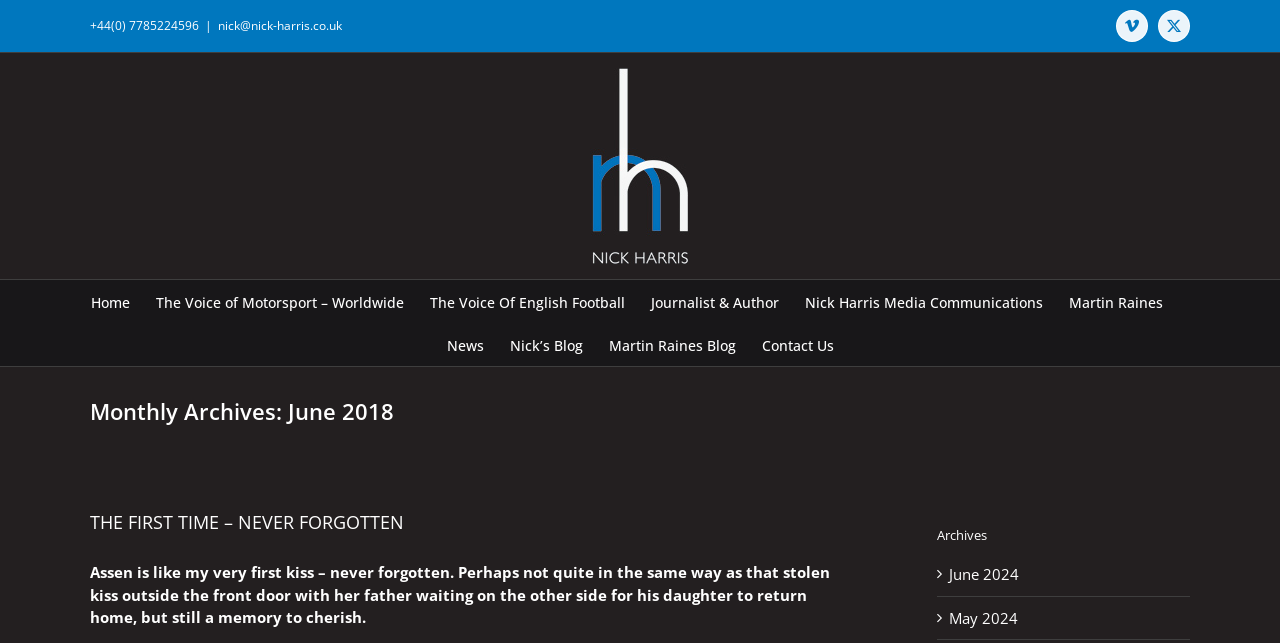Locate the bounding box of the UI element with the following description: "Journalist & Author".

[0.509, 0.435, 0.609, 0.502]